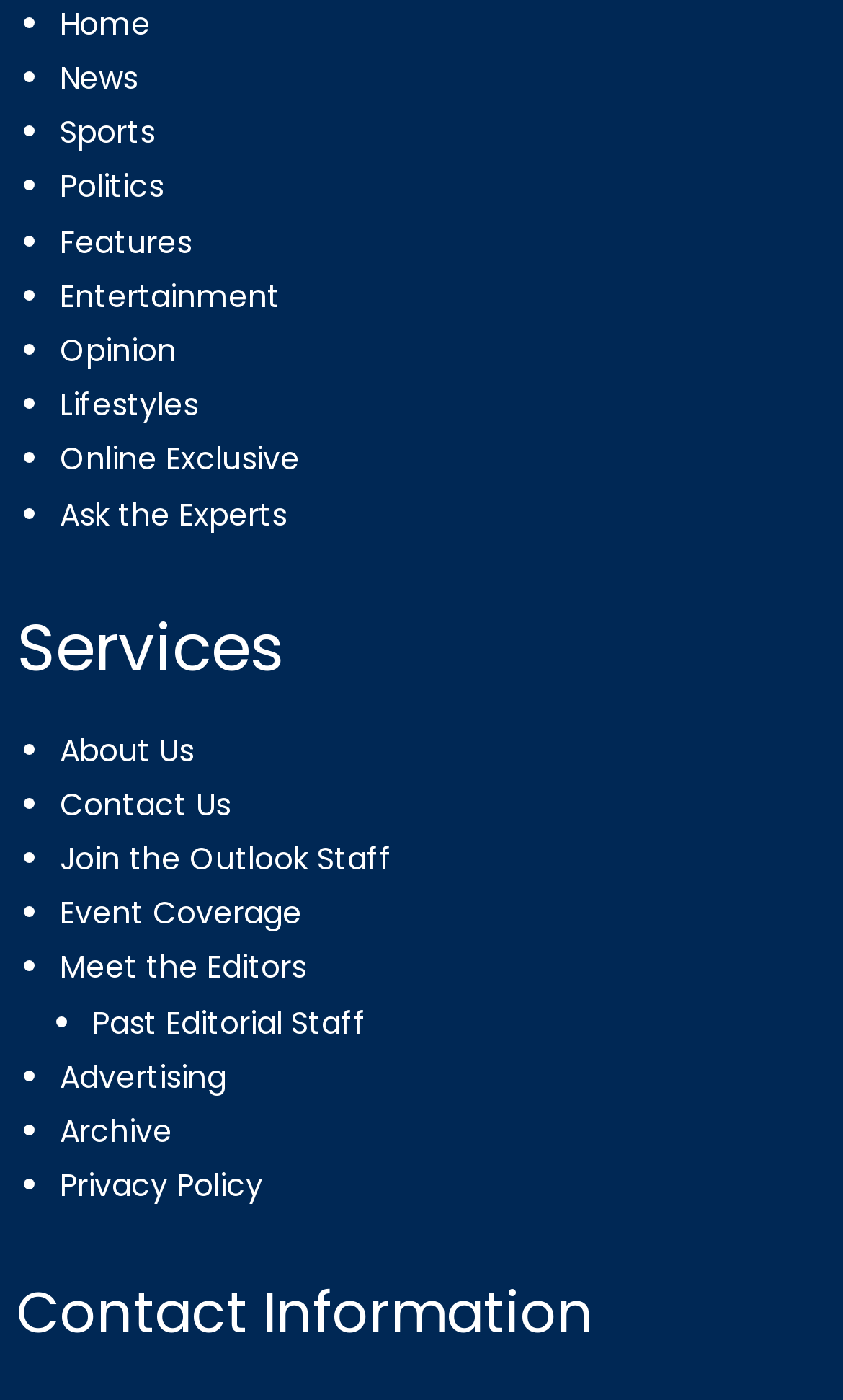Observe the image and answer the following question in detail: What is the last category listed under Services?

I looked at the list of links under the 'Services' heading and found that the last category listed is 'Archive'.